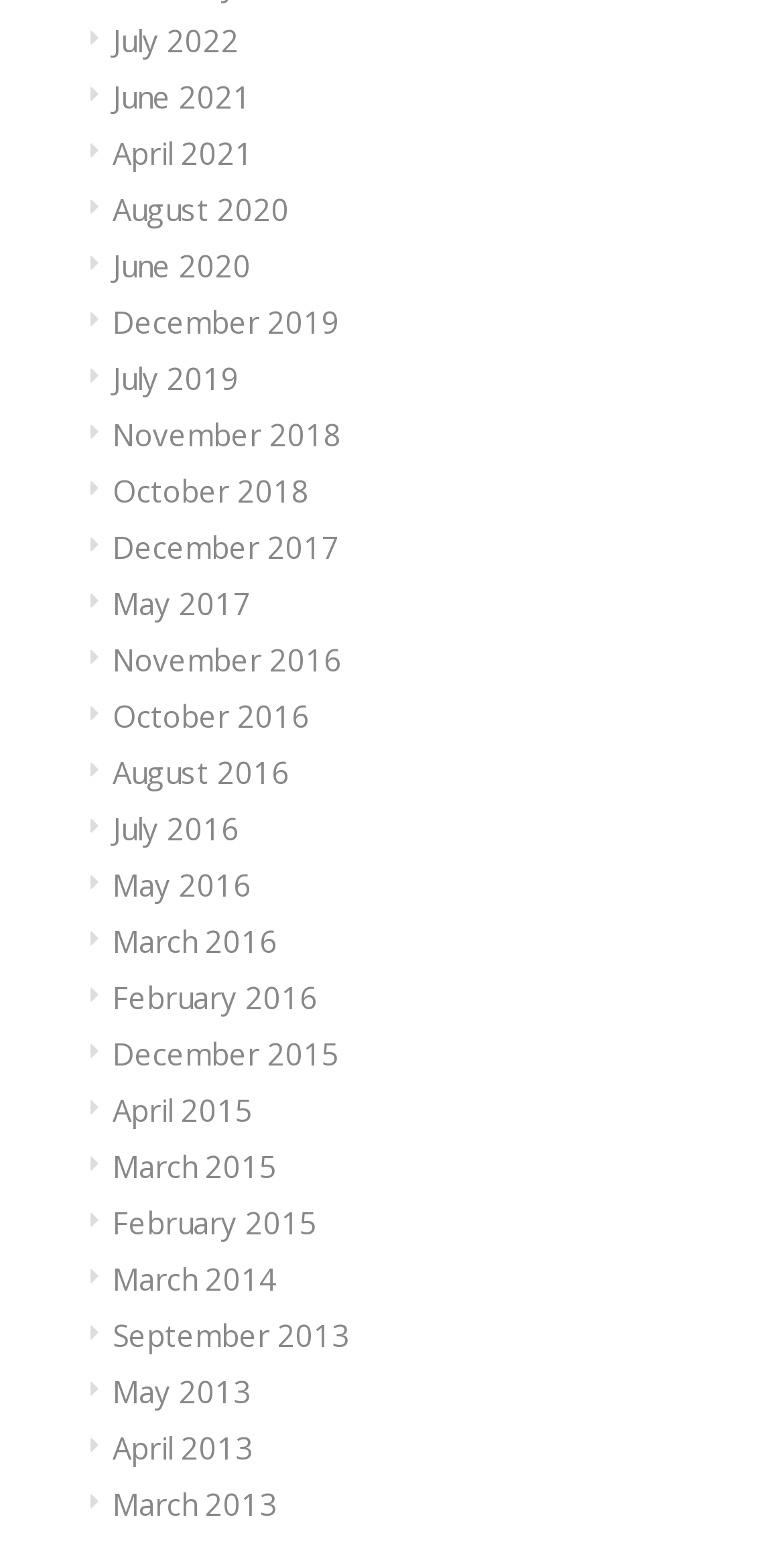Point out the bounding box coordinates of the section to click in order to follow this instruction: "view June 2021".

[0.144, 0.049, 0.321, 0.075]